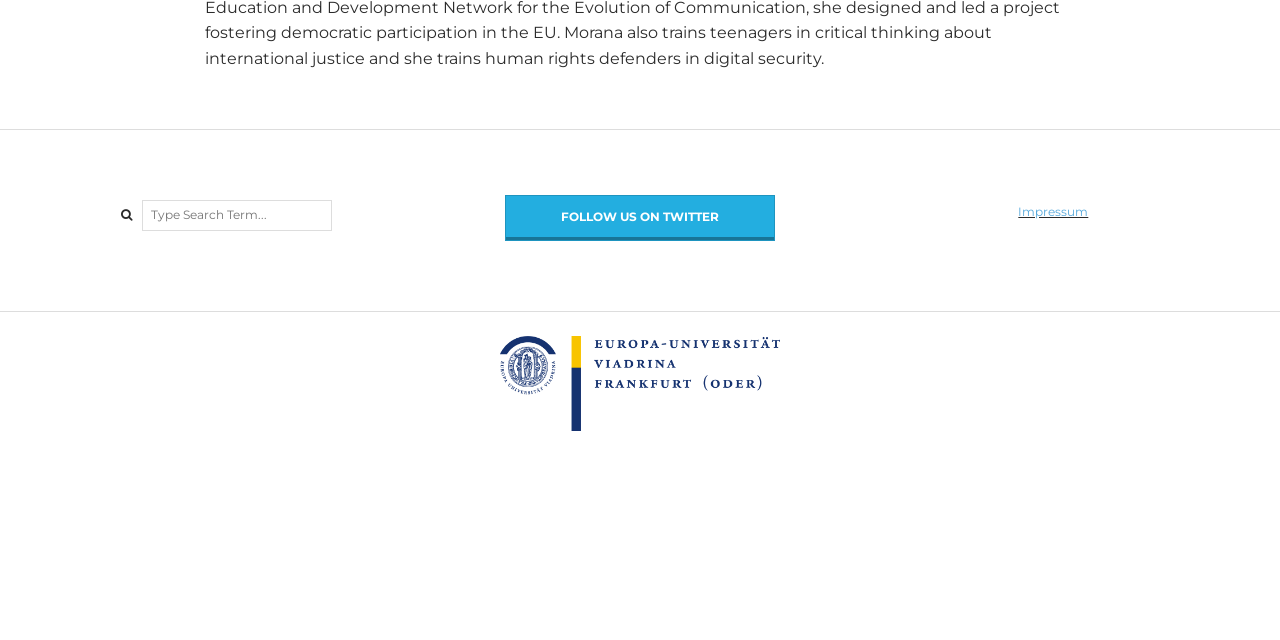Identify the bounding box for the given UI element using the description provided. Coordinates should be in the format (top-left x, top-left y, bottom-right x, bottom-right y) and must be between 0 and 1. Here is the description: Human/Digital work

None